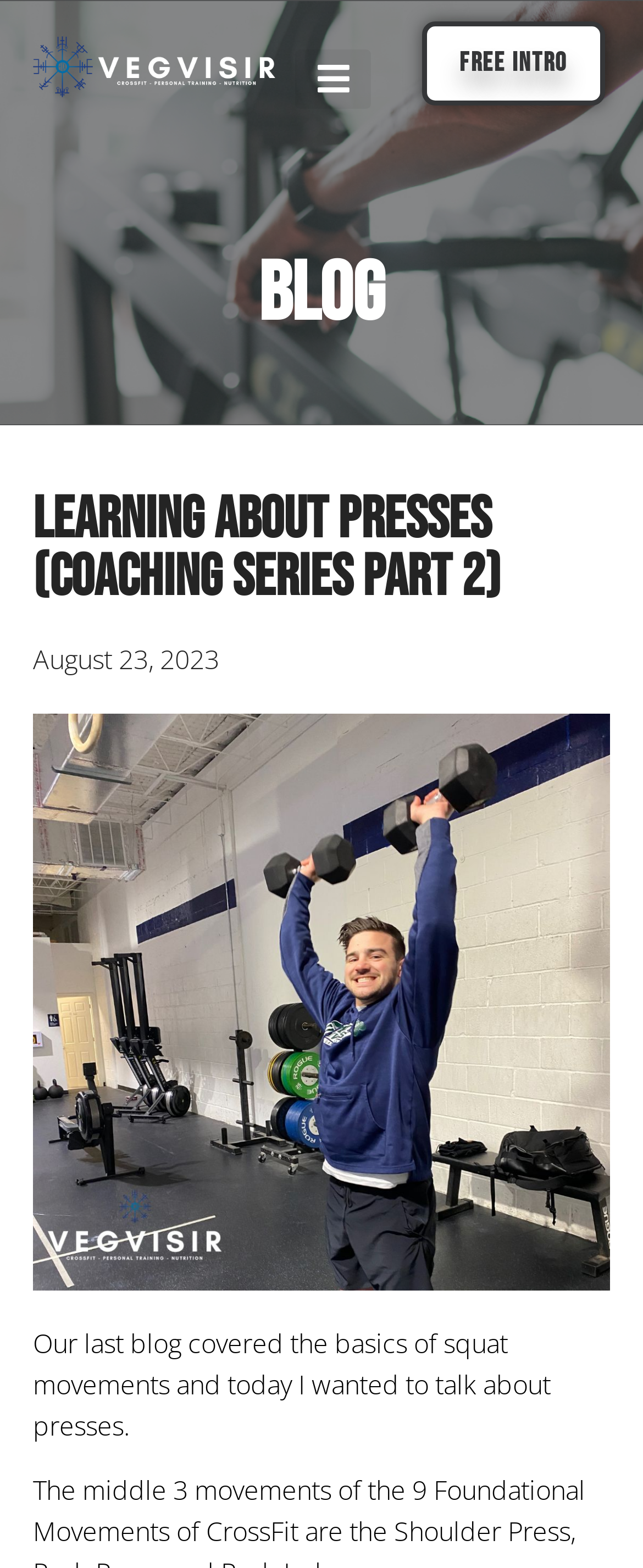How many links are present in the top section of the webpage?
Provide a detailed answer to the question, using the image to inform your response.

I counted the number of link elements present in the top section of the webpage, which are the 'Menu Toggle' button and the 'FREE INTRO' link, resulting in a total of 2 links.